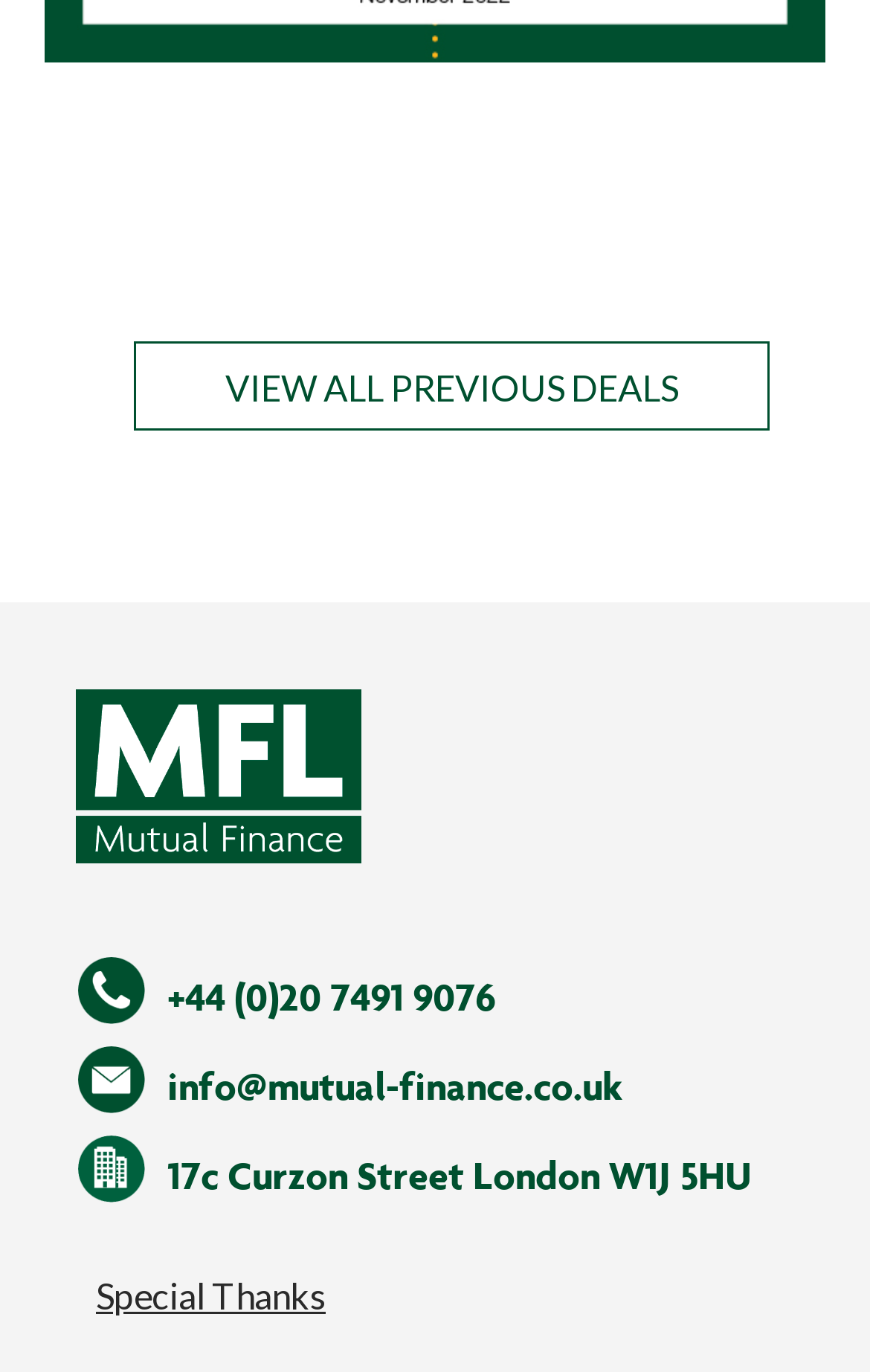Answer briefly with one word or phrase:
What is the link text at the bottom of the webpage?

Special Thanks